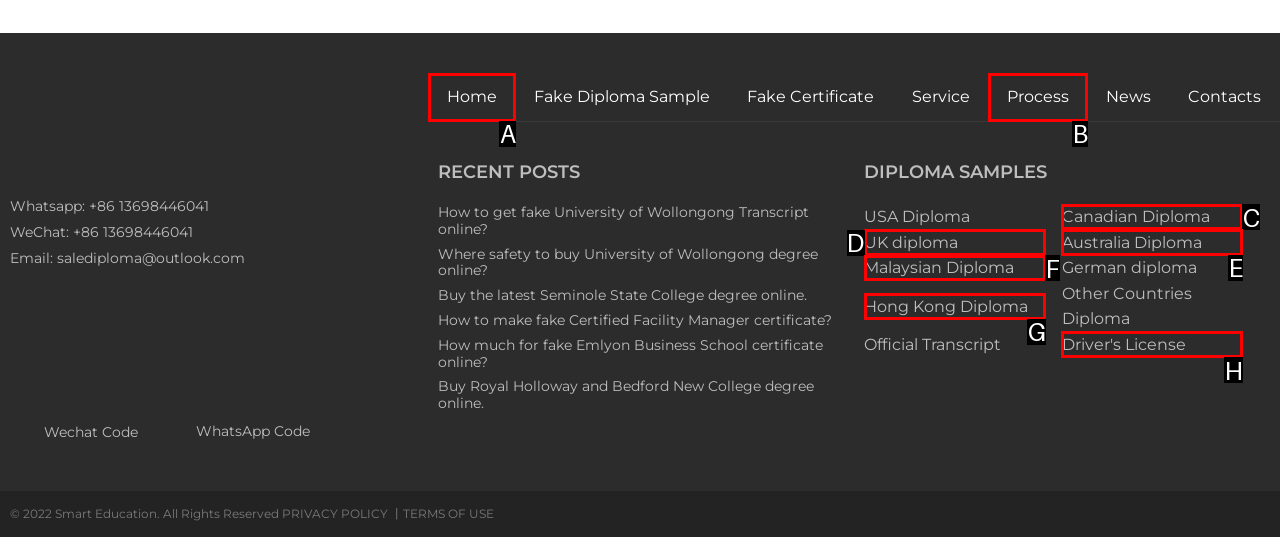Identify the HTML element that matches the description: Freytag bei Instagram
Respond with the letter of the correct option.

None